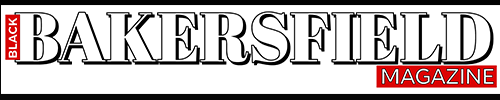Generate an in-depth description of the image you see.

The image prominently features the logo of "Bakersfield Black Magazine," showcasing a stylized text format. The word "BLACK" appears in bold red letters, emphasizing the magazine's focus on African American culture and issues, while "BAKERSFIELD" is rendered in elegant black lettering. Below, "MAGAZINE" complements the design in a similar bold style, also in red, creating a strong and visually appealing brand identity. This logo represents the magazine's commitment to addressing topics relevant to the Black community in Bakersfield, making it a vital resource for local insights and information.